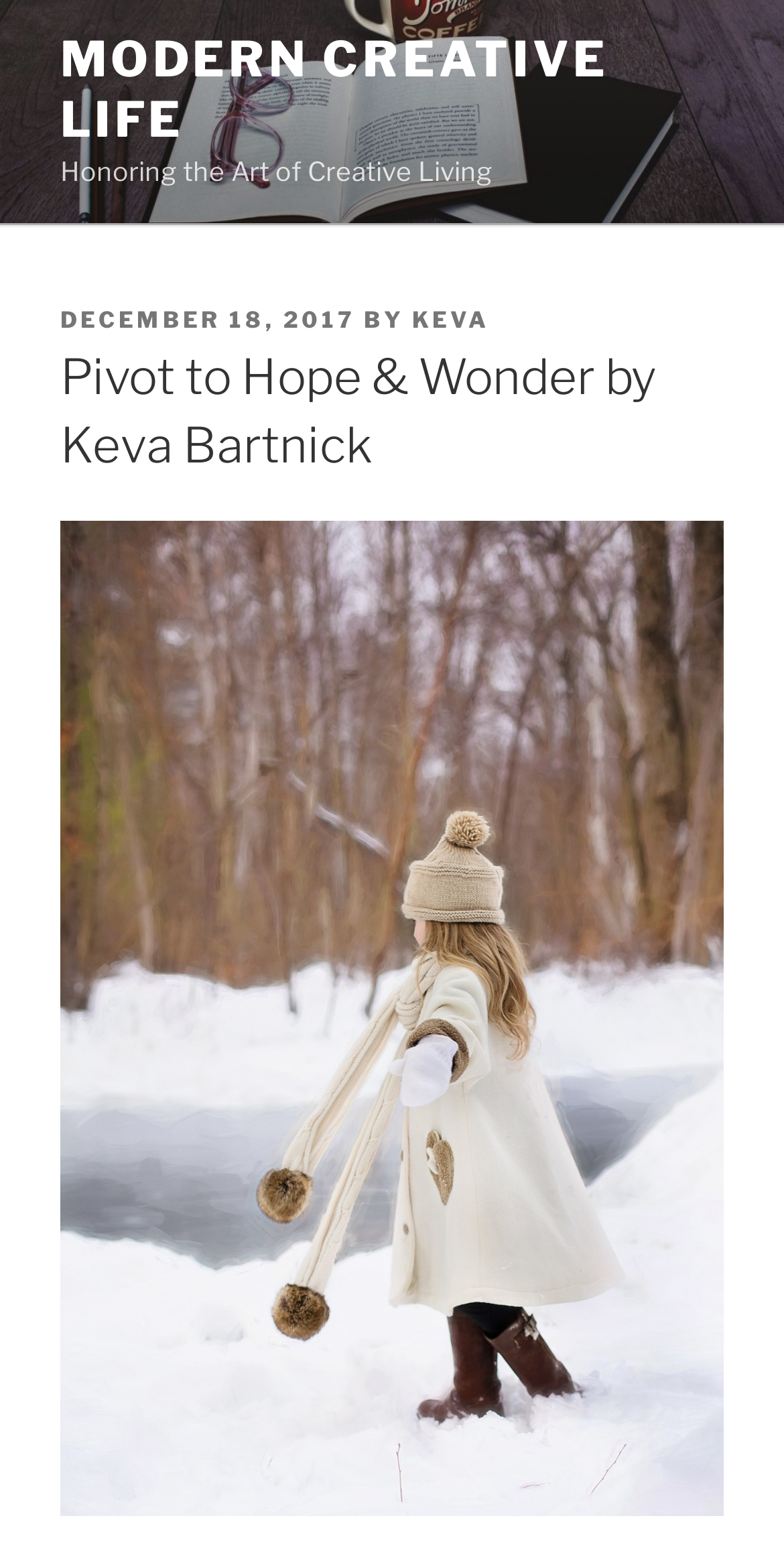What is the date of the blog post?
Using the visual information from the image, give a one-word or short-phrase answer.

DECEMBER 18, 2017